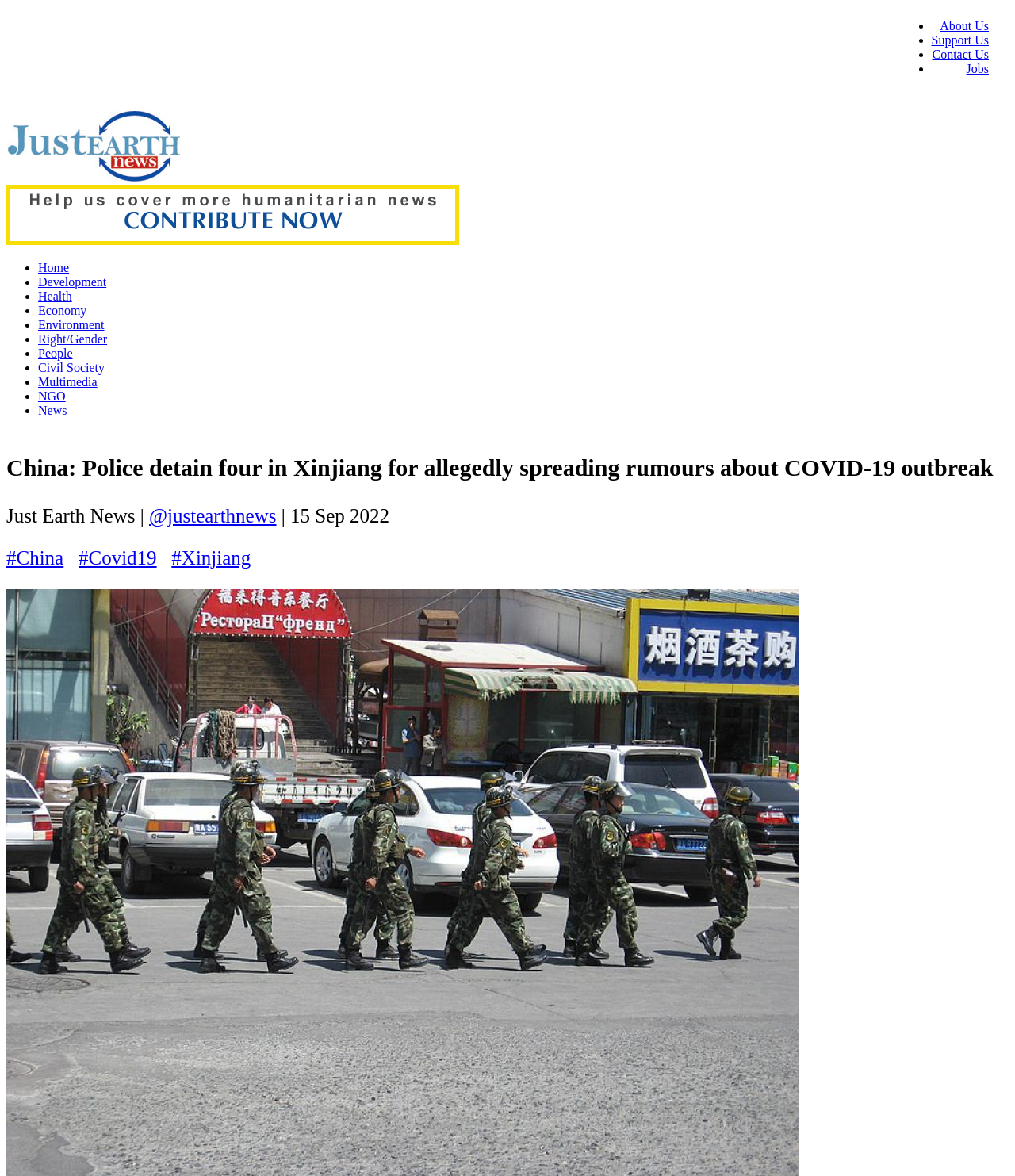Show me the bounding box coordinates of the clickable region to achieve the task as per the instruction: "Read news about China".

[0.006, 0.386, 0.994, 0.409]